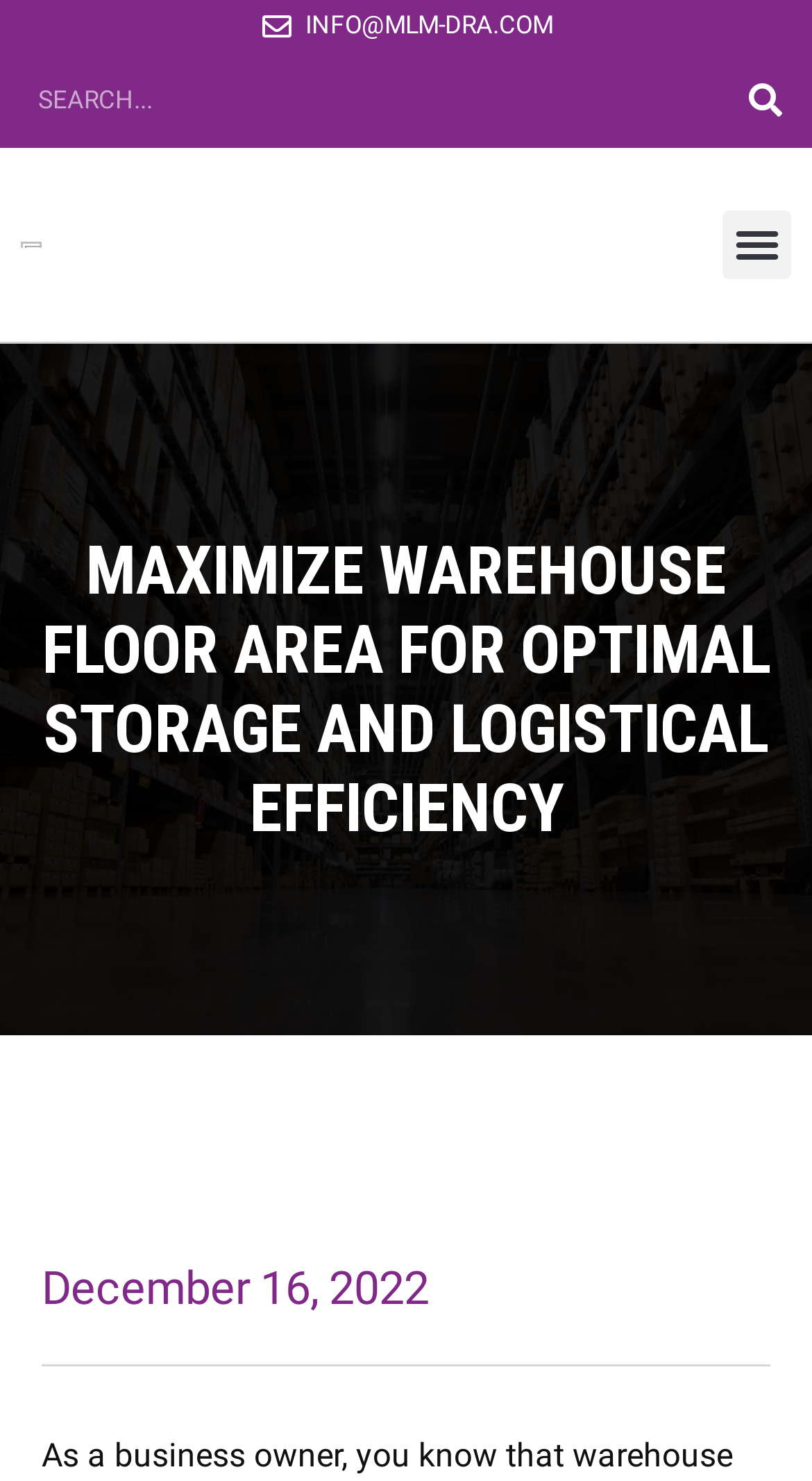What is the search button located?
Use the information from the screenshot to give a comprehensive response to the question.

I determined the location of the search button by examining the search element on the top of the webpage, which has a bounding box coordinate of [0.026, 0.05, 0.974, 0.085] and a button element with the description 'Search'.